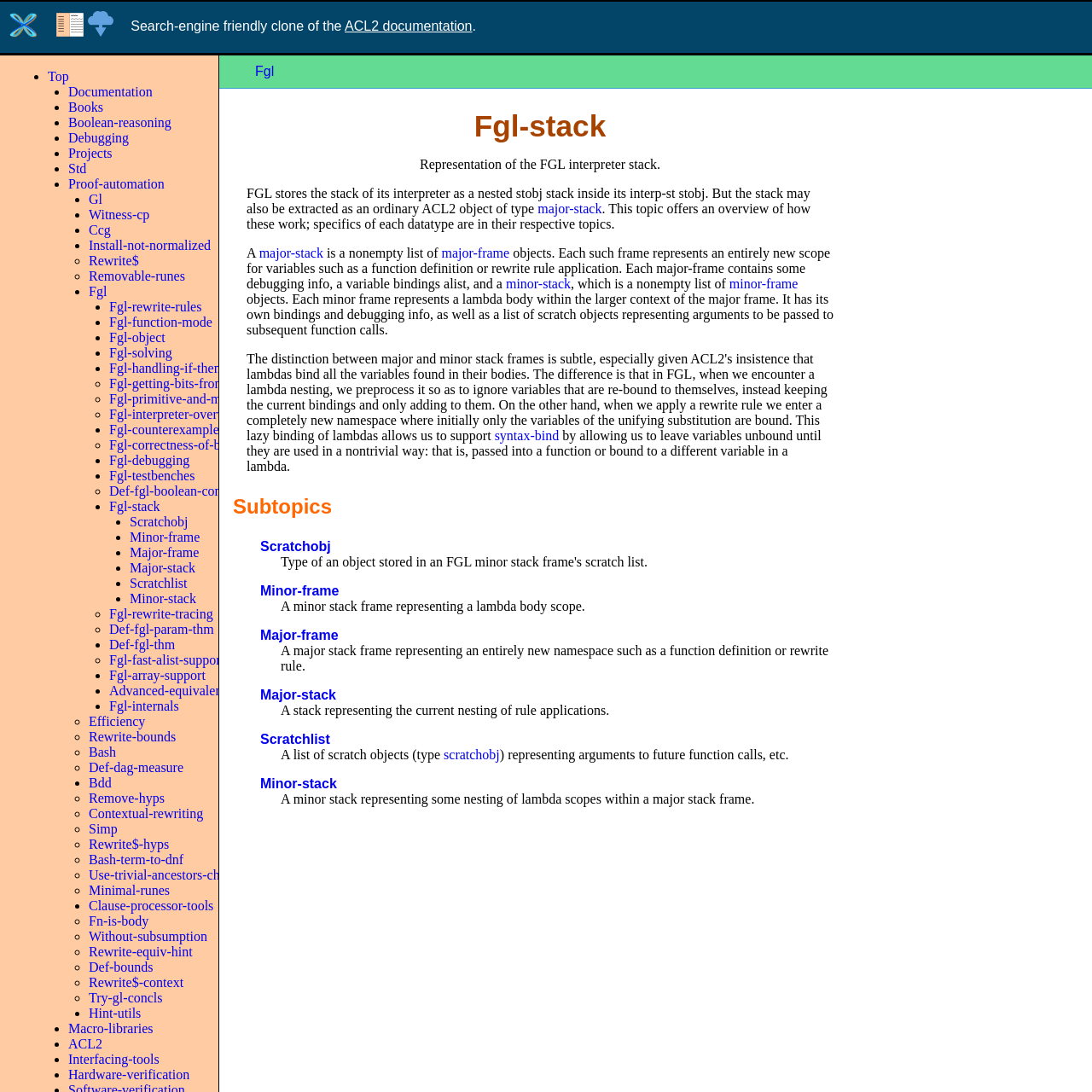Provide your answer in a single word or phrase: 
What is the text of the last link?

Major-stack